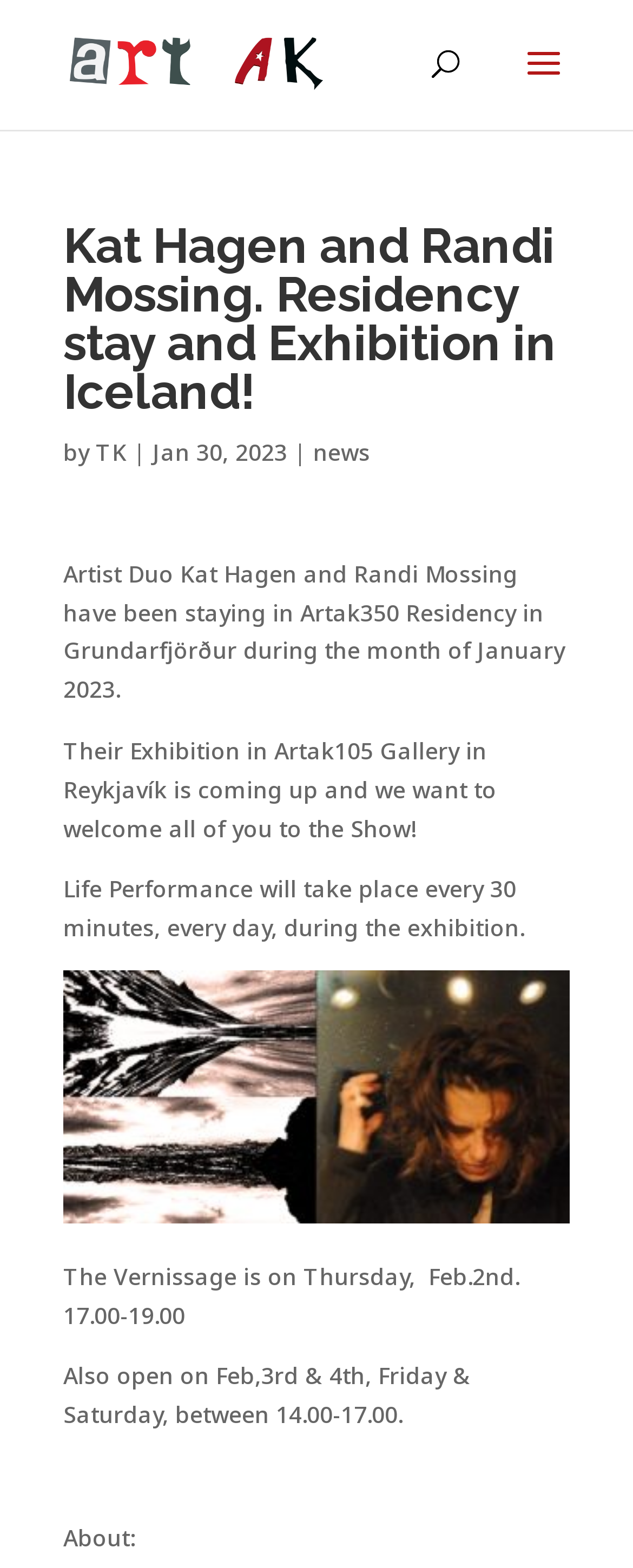Identify the bounding box for the element characterized by the following description: "news".

[0.495, 0.278, 0.585, 0.298]